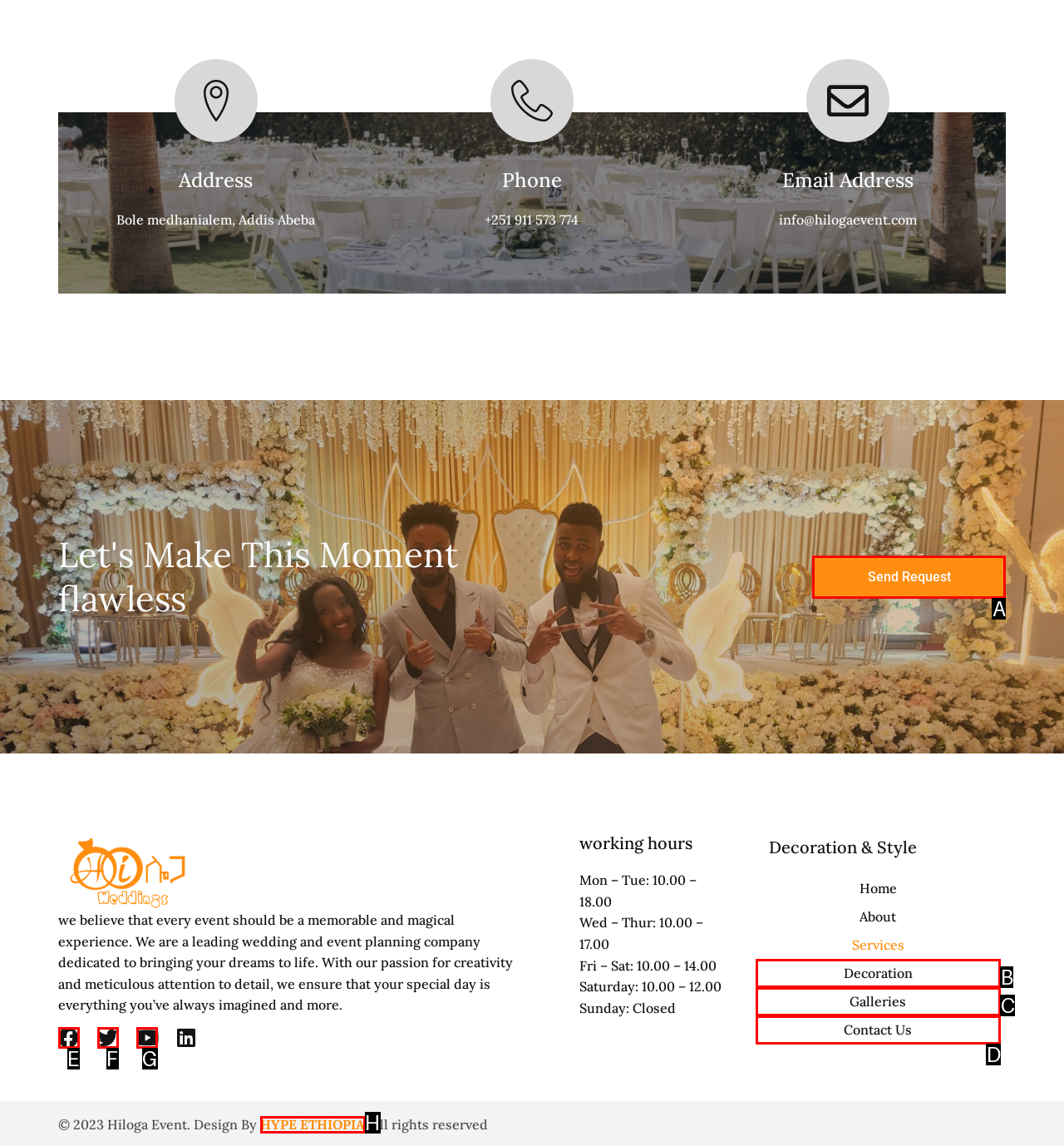Given the task: Click Send Request, indicate which boxed UI element should be clicked. Provide your answer using the letter associated with the correct choice.

A